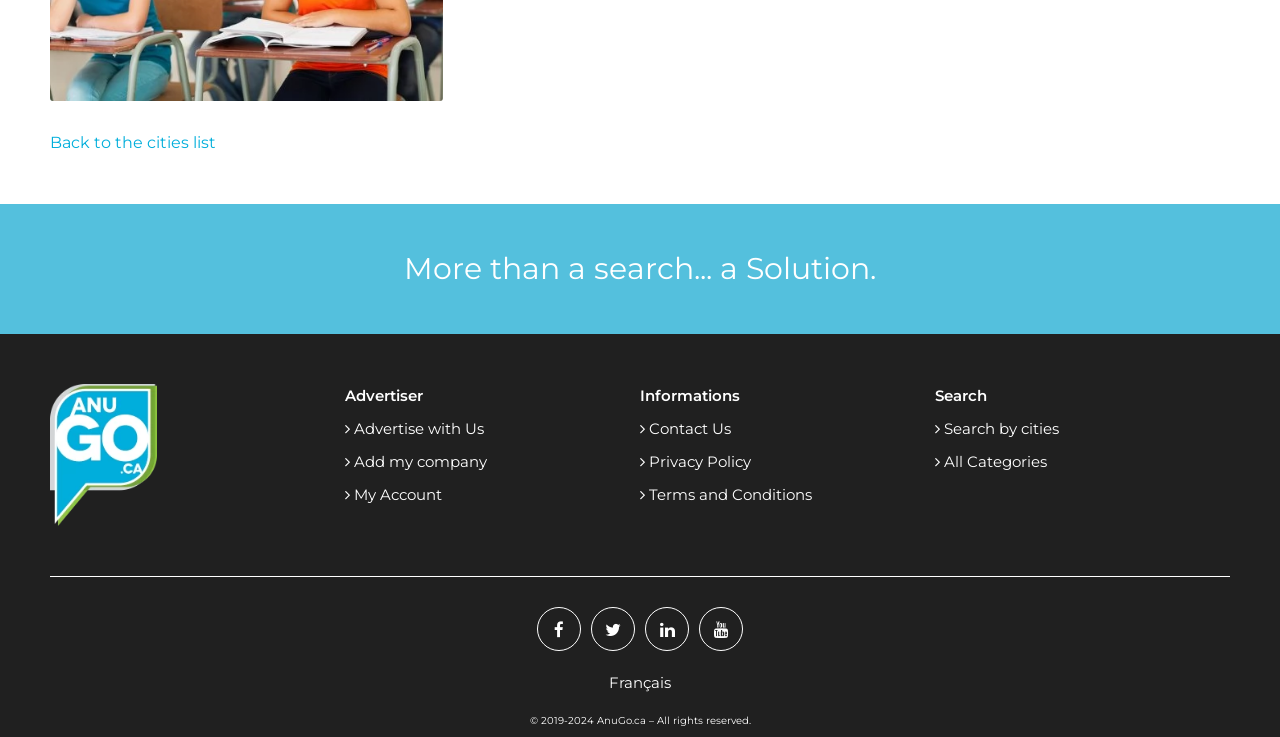Locate the bounding box coordinates of the element to click to perform the following action: 'Follow us on Facebook'. The coordinates should be given as four float values between 0 and 1, in the form of [left, top, right, bottom].

[0.42, 0.823, 0.454, 0.883]